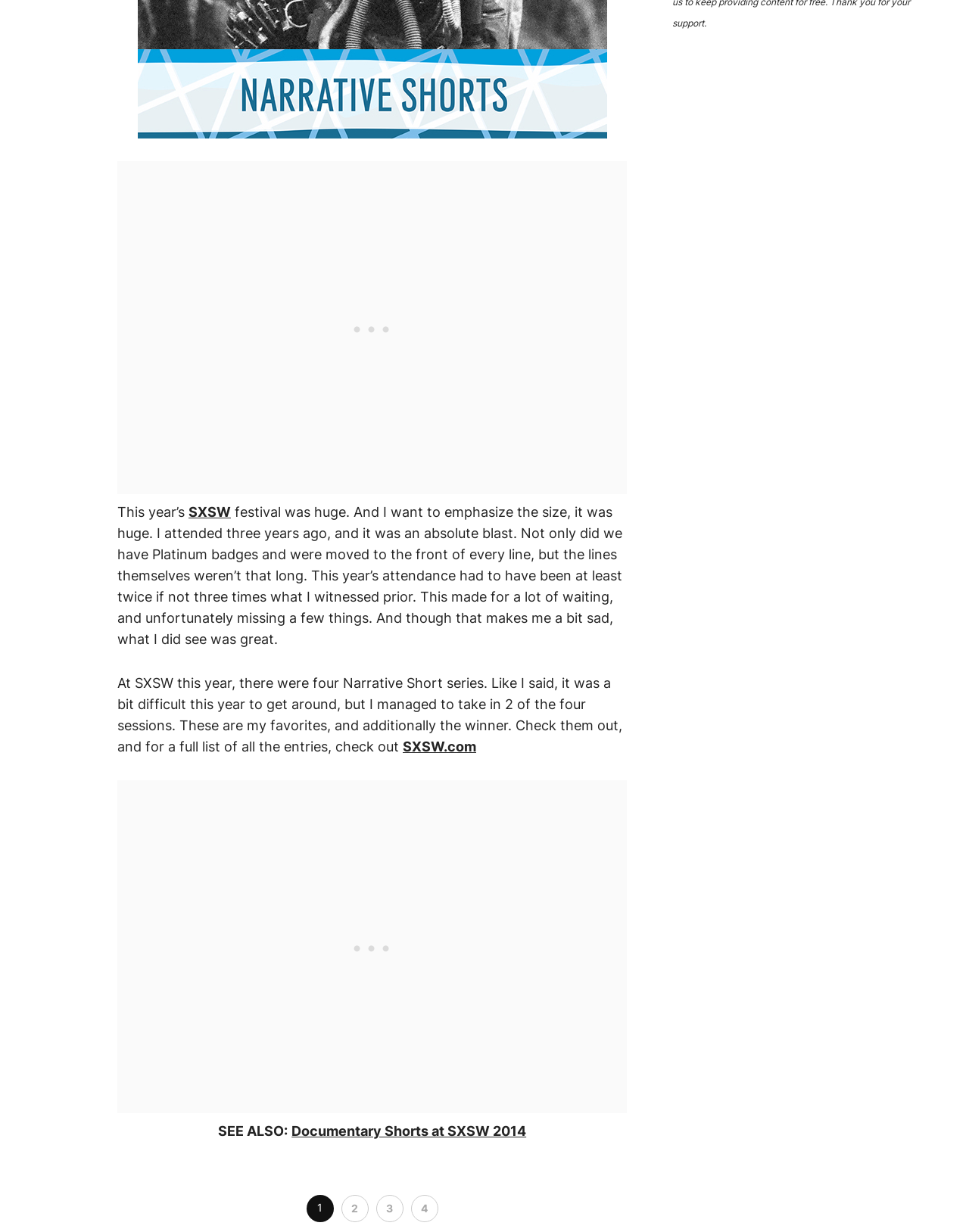Please find the bounding box coordinates of the element that must be clicked to perform the given instruction: "Click on SXSW". The coordinates should be four float numbers from 0 to 1, i.e., [left, top, right, bottom].

[0.195, 0.409, 0.238, 0.422]